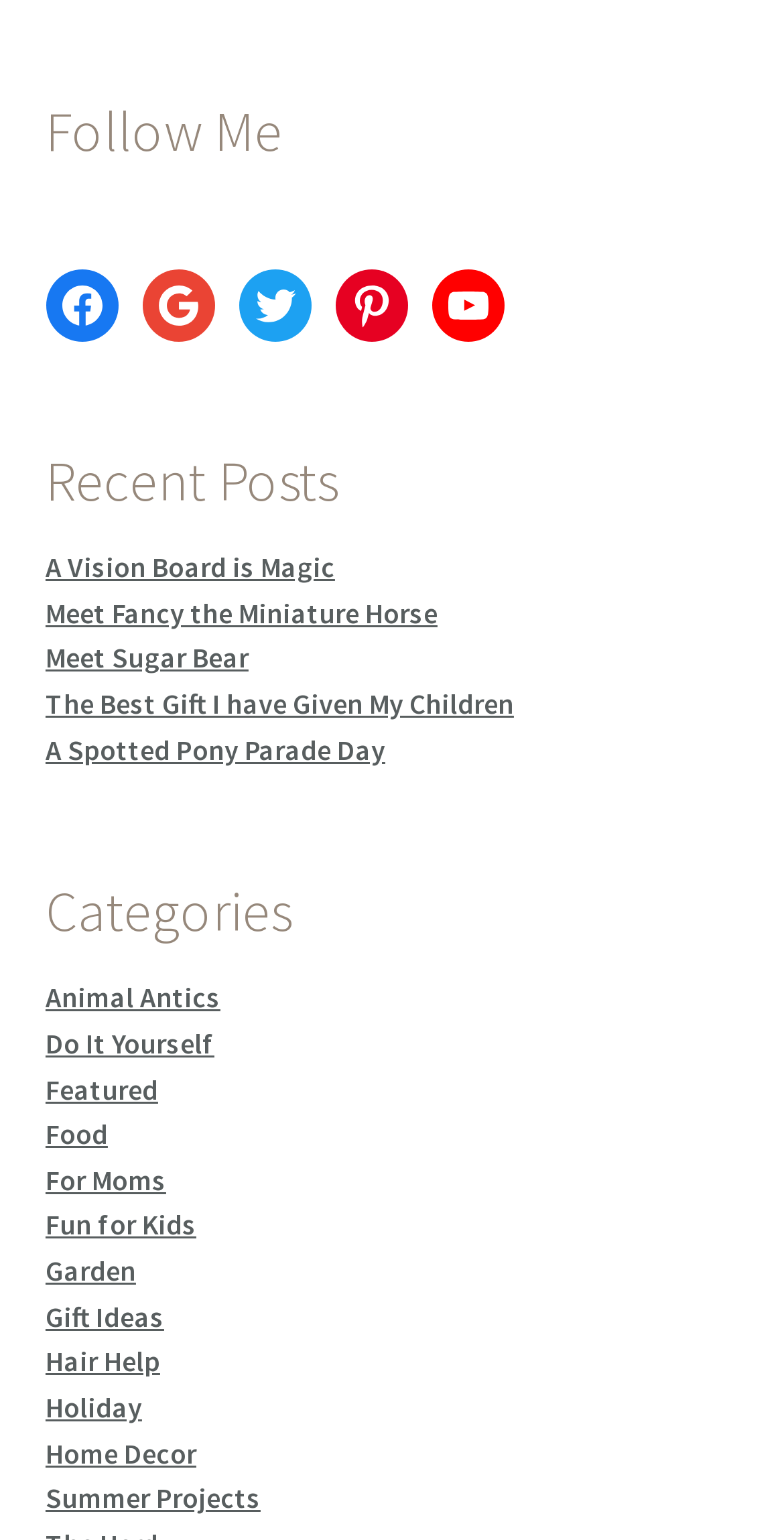Please identify the bounding box coordinates of the element I should click to complete this instruction: 'Explore the 'Animal Antics' category'. The coordinates should be given as four float numbers between 0 and 1, like this: [left, top, right, bottom].

[0.058, 0.636, 0.281, 0.66]